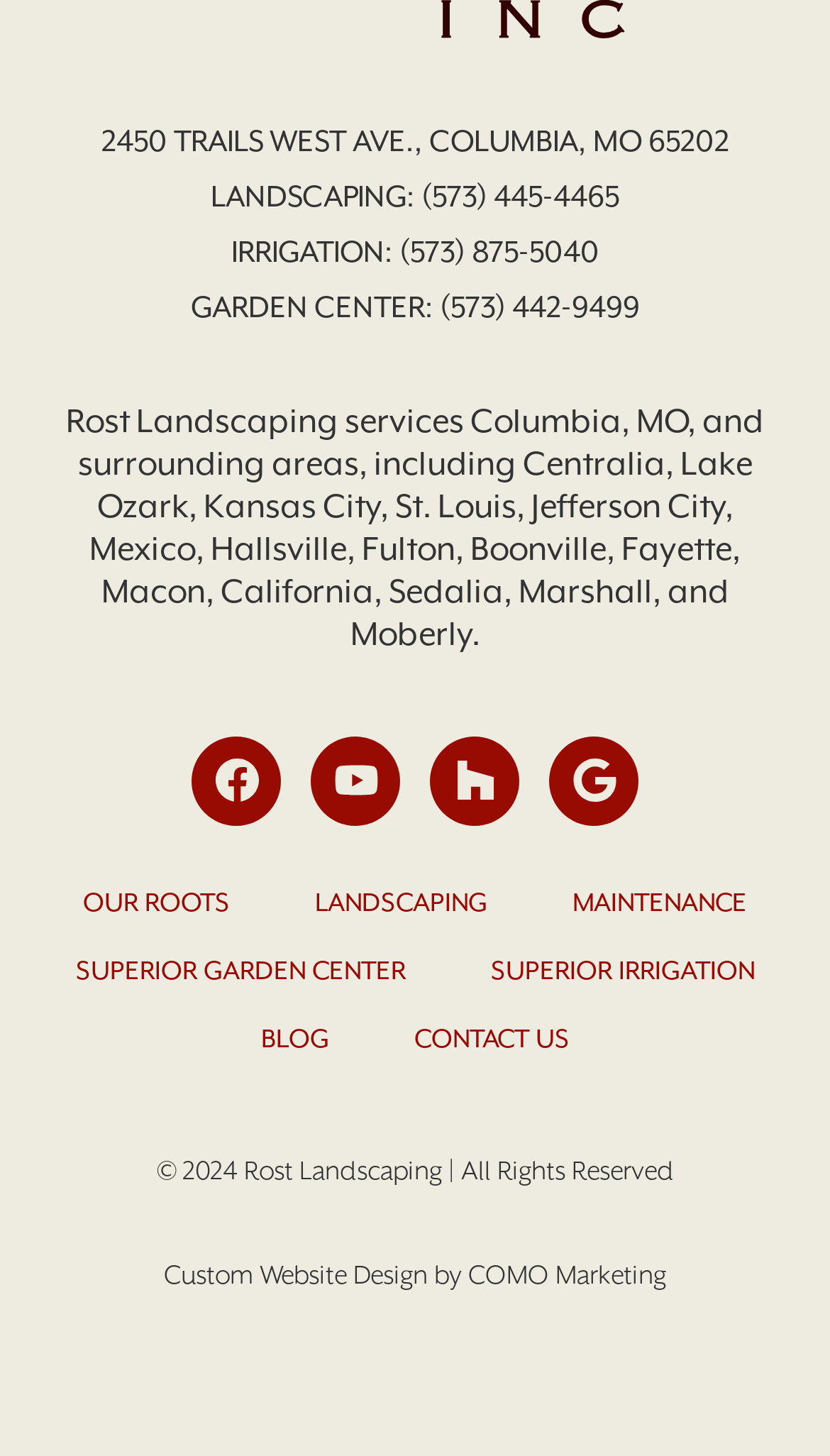Answer the question using only one word or a concise phrase: What is the address of Rost Landscaping?

2450 TRAILS WEST AVE., COLUMBIA, MO 65202